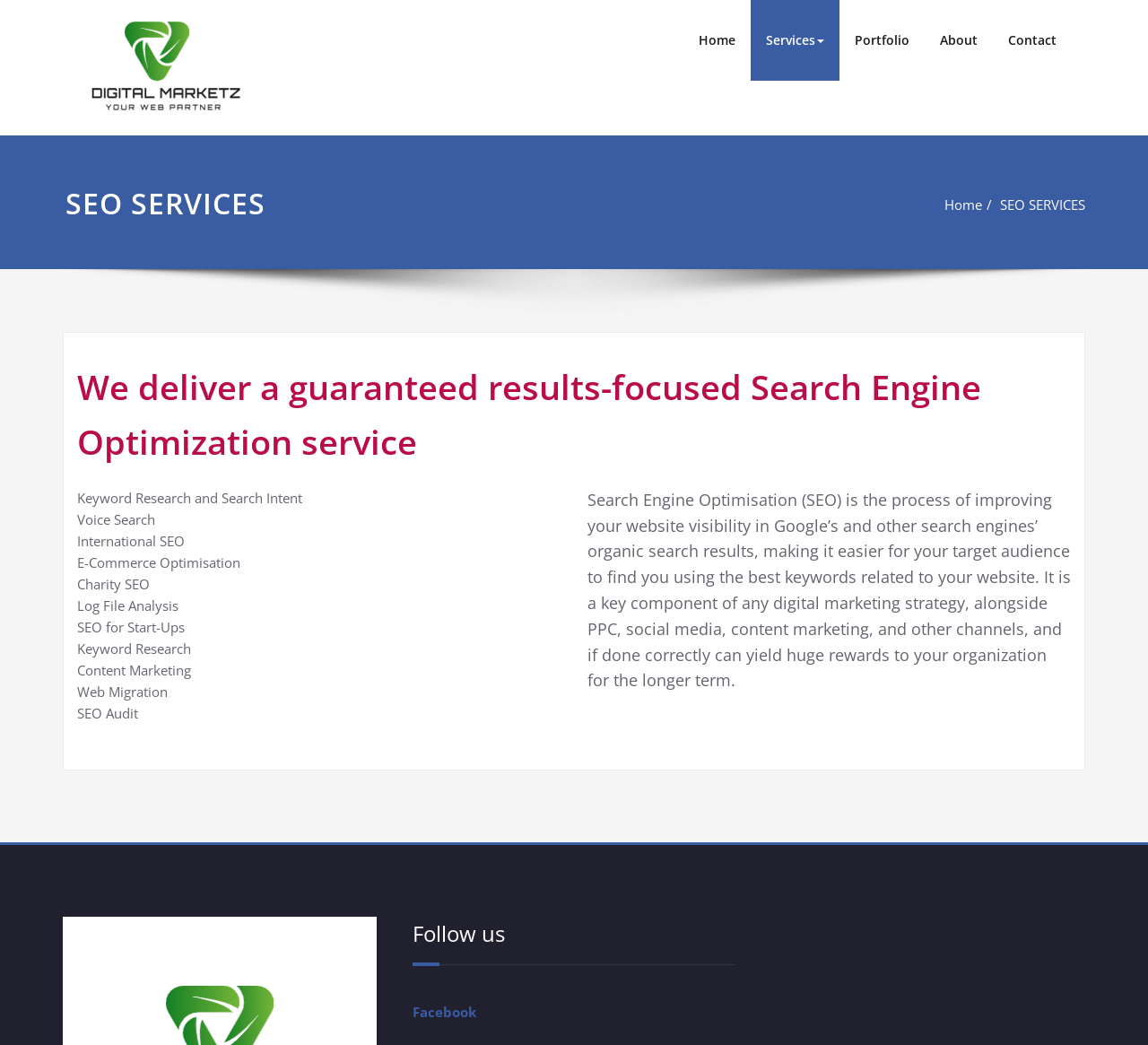From the screenshot, find the bounding box of the UI element matching this description: "Contact". Supply the bounding box coordinates in the form [left, top, right, bottom], each a float between 0 and 1.

[0.865, 0.0, 0.934, 0.077]